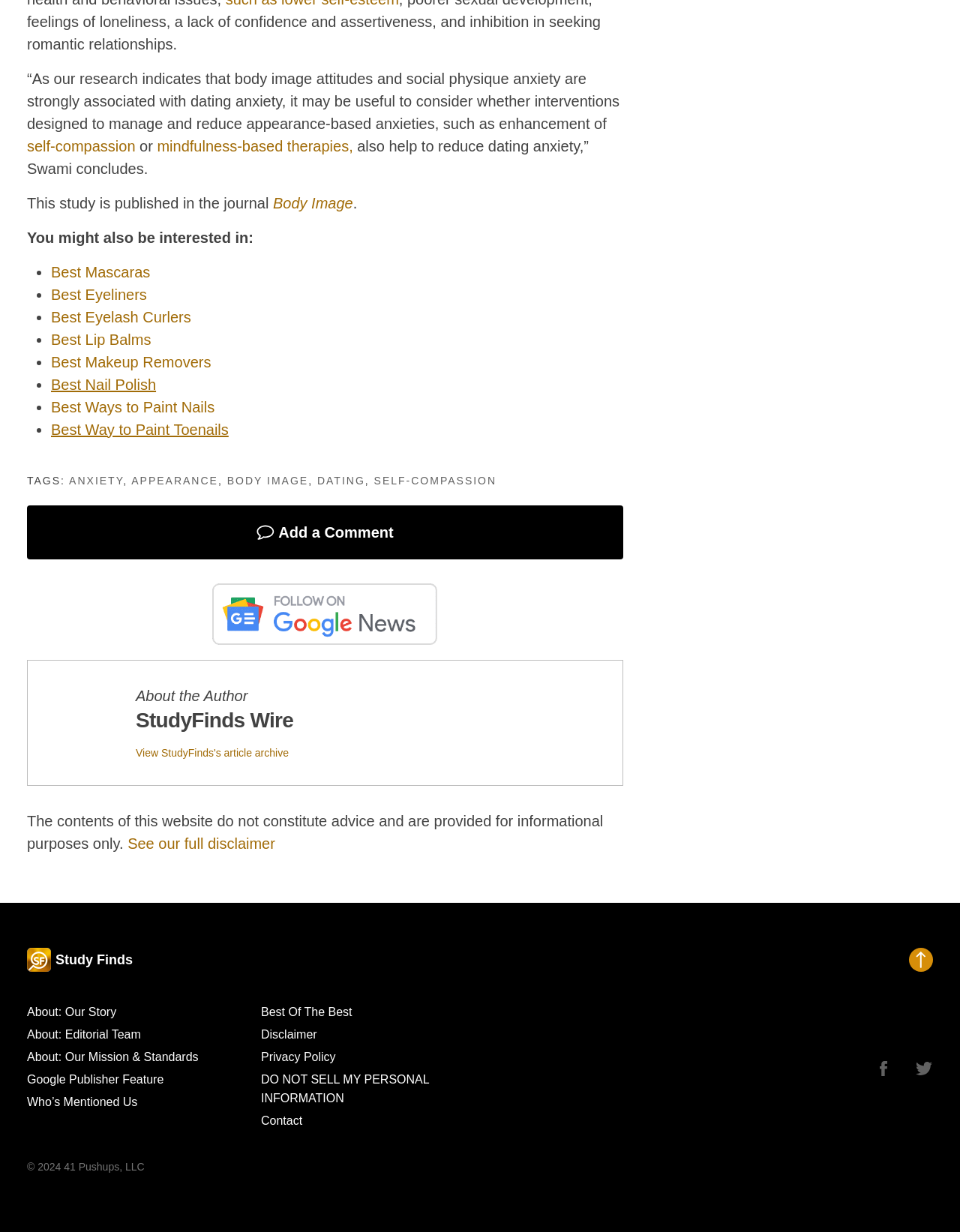Show the bounding box coordinates of the element that should be clicked to complete the task: "follow StudyFinds on Google News".

[0.221, 0.473, 0.456, 0.523]